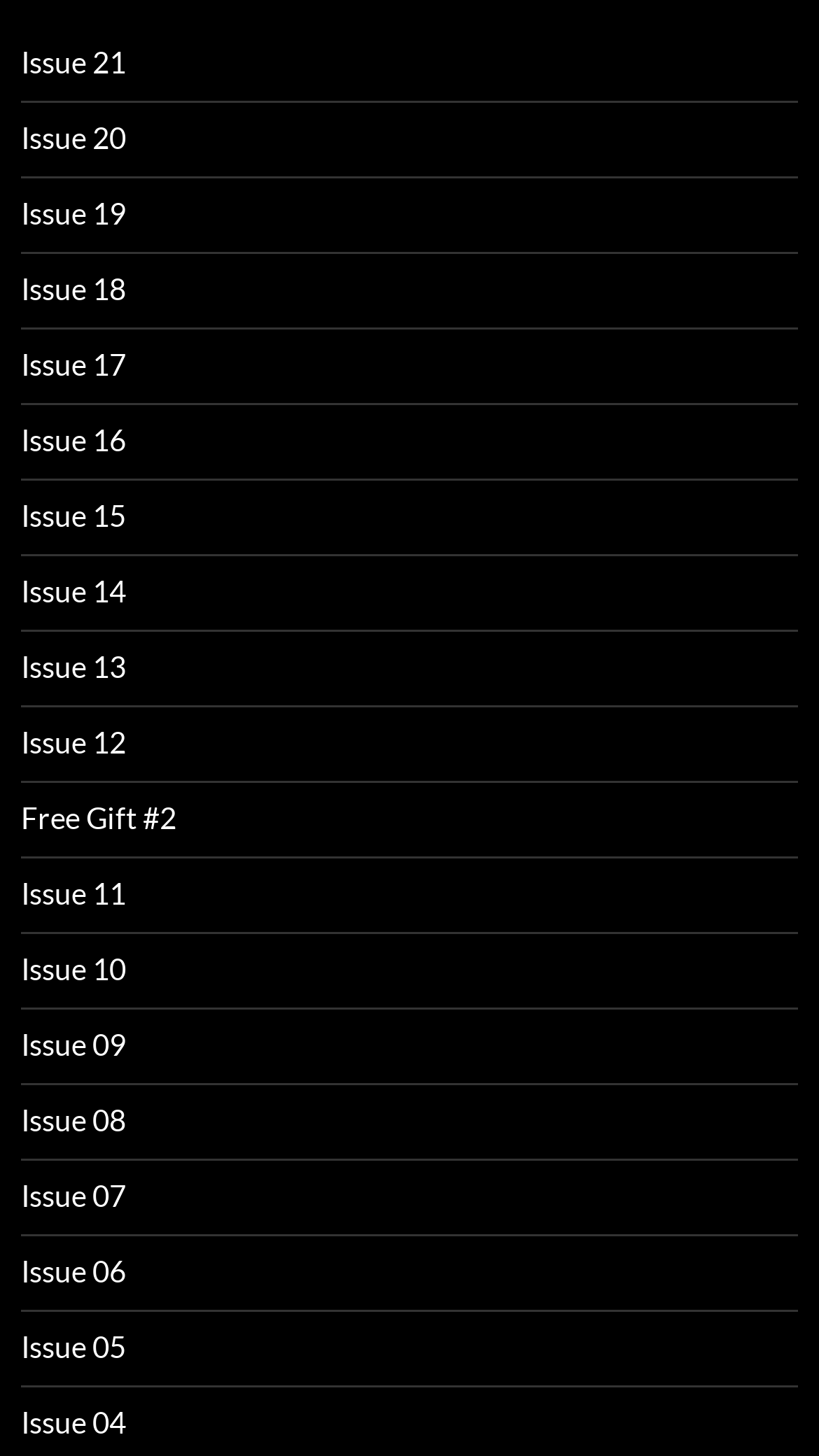Use a single word or phrase to answer the question:
How are the issues organized on this webpage?

In descending order